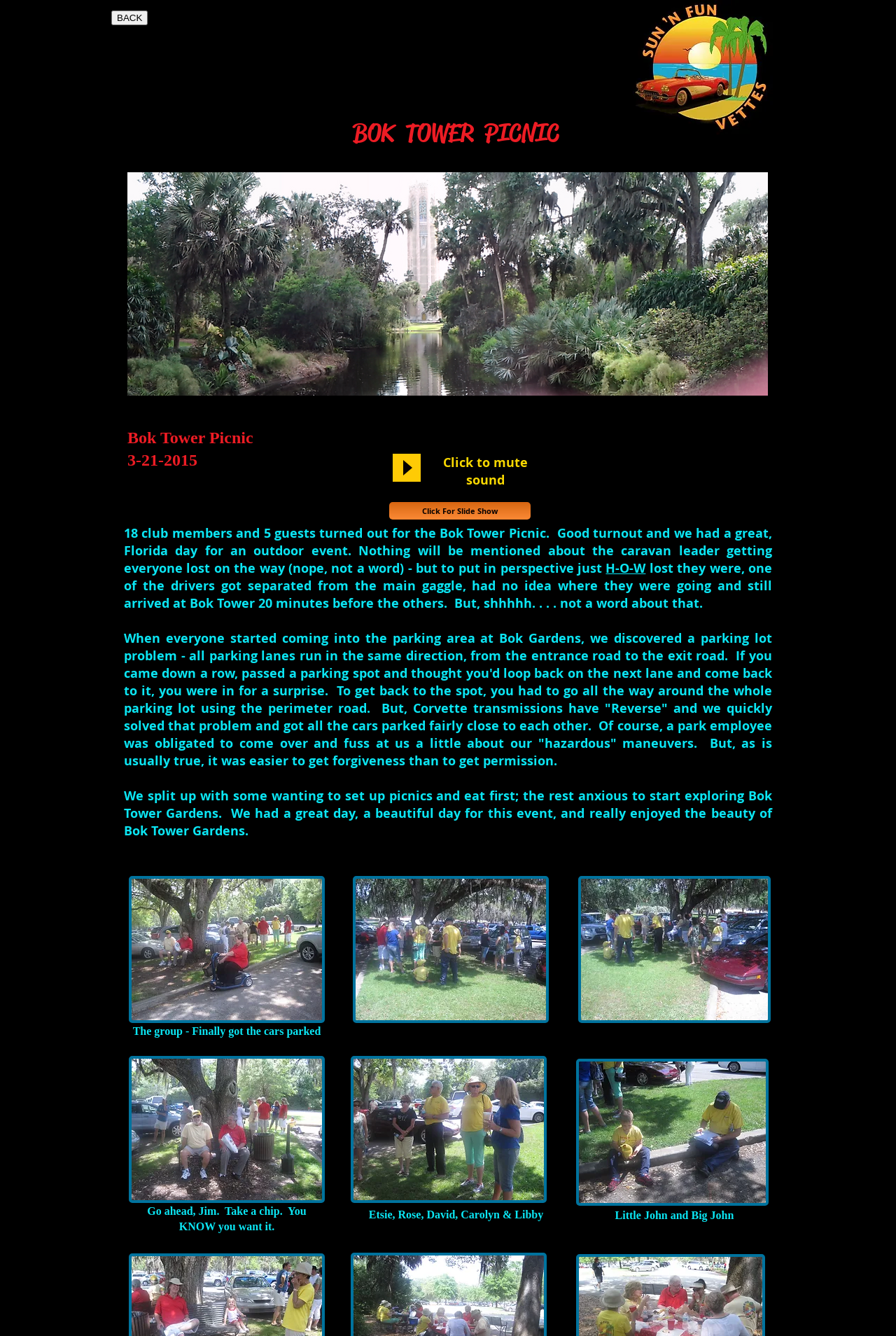Using the provided description Click For Slide Show, find the bounding box coordinates for the UI element. Provide the coordinates in (top-left x, top-left y, bottom-right x, bottom-right y) format, ensuring all values are between 0 and 1.

[0.434, 0.376, 0.592, 0.389]